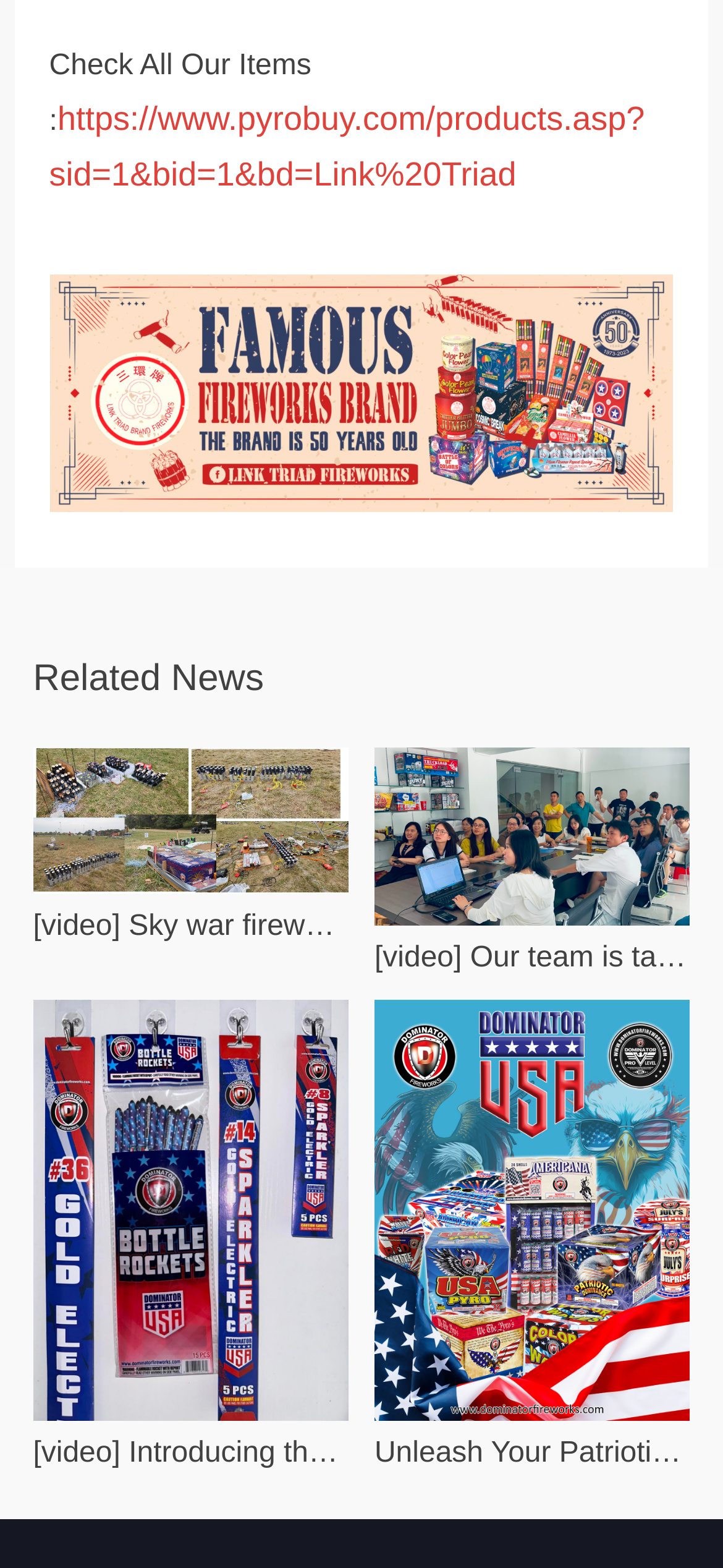What is the theme of the fireworks collection mentioned?
Refer to the image and offer an in-depth and detailed answer to the question.

One of the link descriptions mentions 'Patriotic-Themed Fireworks Collection', which suggests that the theme of the fireworks collection is patriotic.